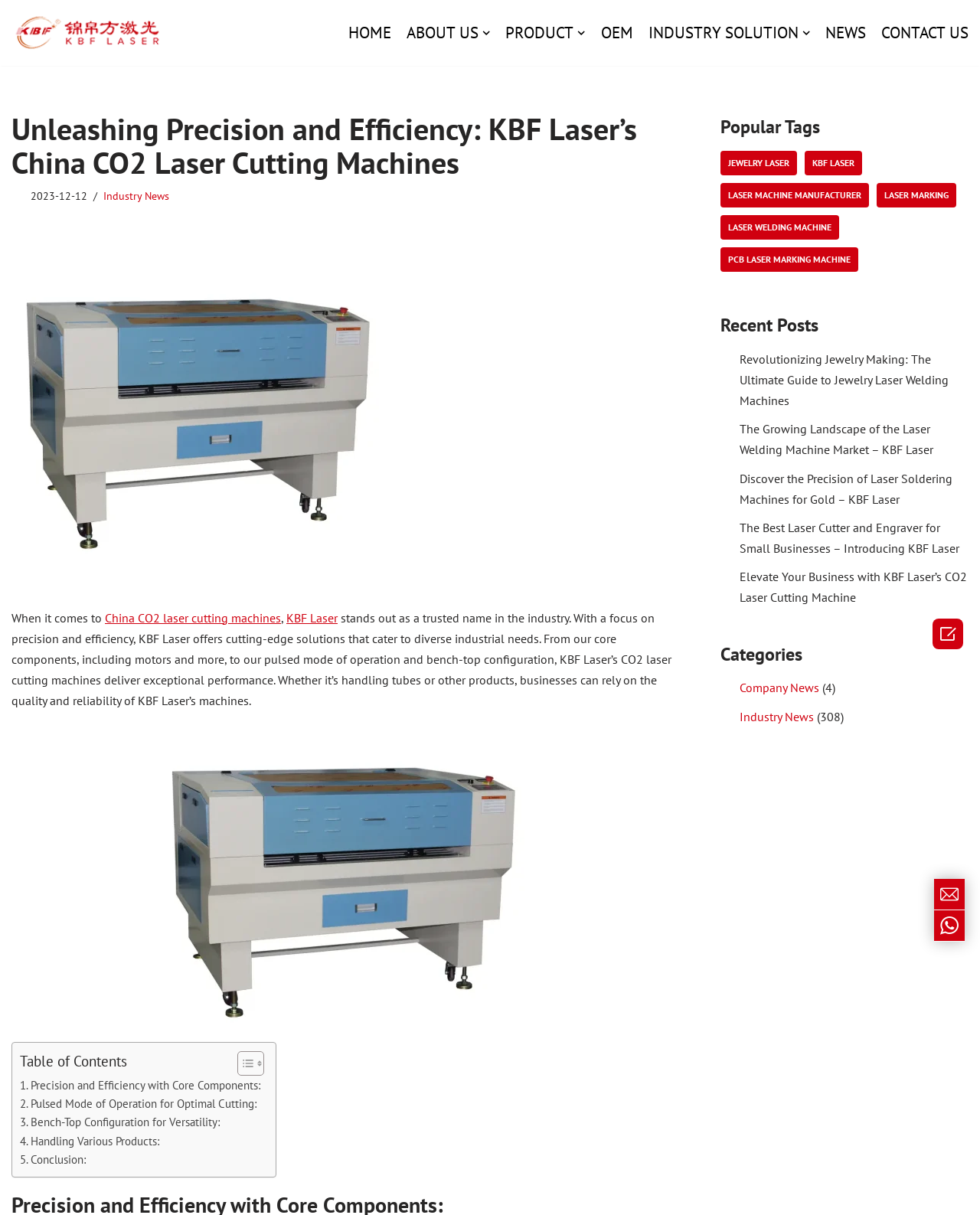How many popular tags are there?
Give a one-word or short phrase answer based on the image.

5